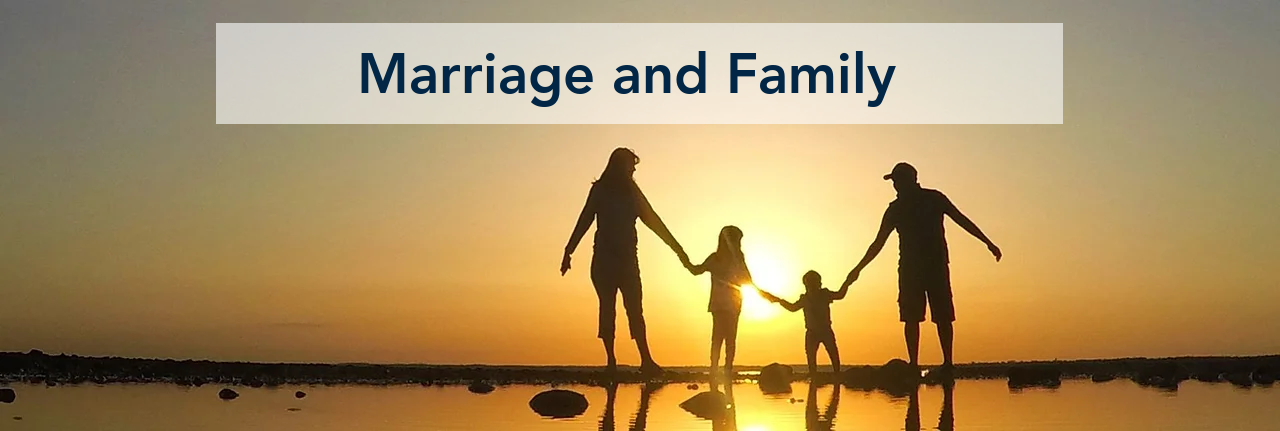Generate an in-depth description of the visual content.

The image beautifully captures the essence of togetherness, featuring a family of four standing hand-in-hand against a stunning sunset backdrop. The parents, along with their two children, are positioned in shallow water, silhouetted by the golden light of the setting sun. This striking visual represents themes of love, connection, and family unity, perfectly aligning with the heading "Marriage and Family" that spans across the top in a bold, modern font. The harmonious scene invites viewers to reflect on the importance of familial bonds and the nurturing aspect of parenting, encapsulating the spirit of togetherness shared within a family.